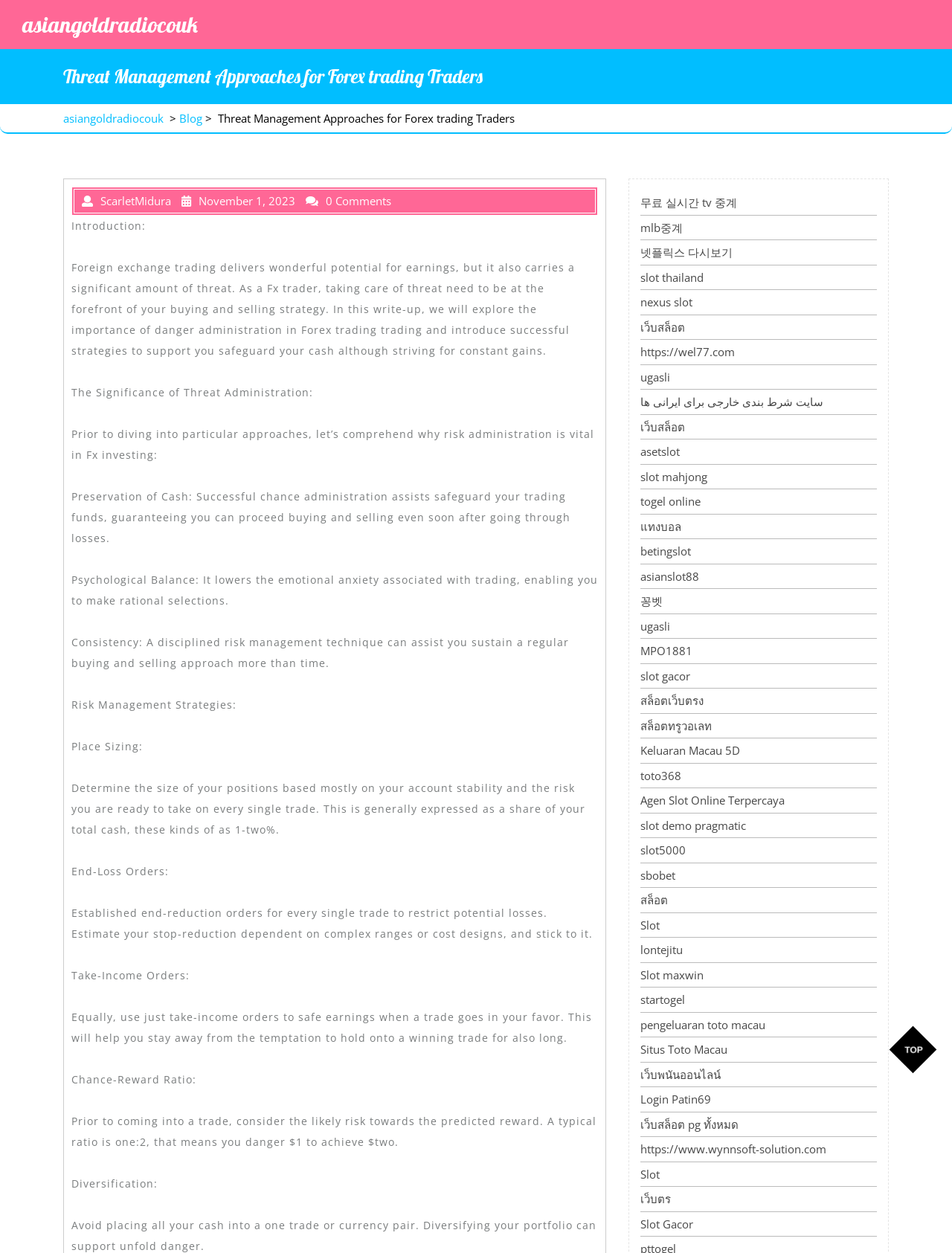Please answer the following question using a single word or phrase: 
How many links are there in the sidebar?

34